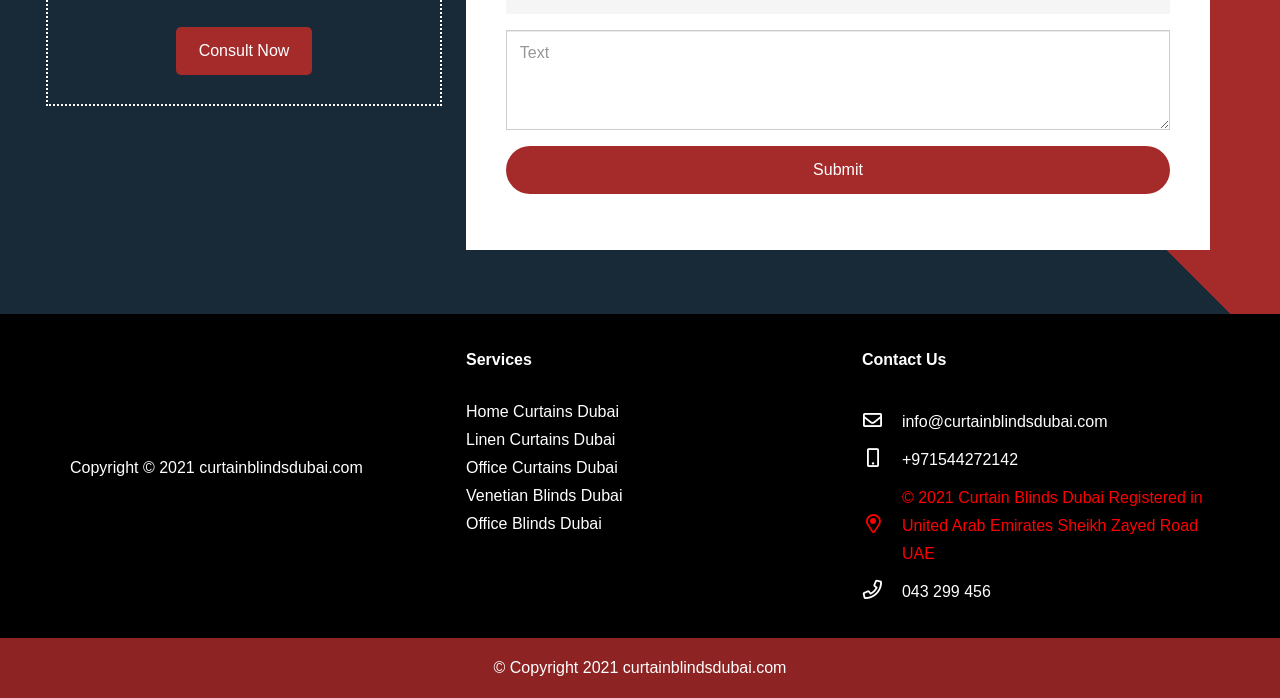What is the purpose of the textbox?
Examine the webpage screenshot and provide an in-depth answer to the question.

I found a textbox element with the ID 674, which has a corresponding StaticText element with the ID 675 that says 'Fill out this field'. This suggests that the textbox is required to be filled out.